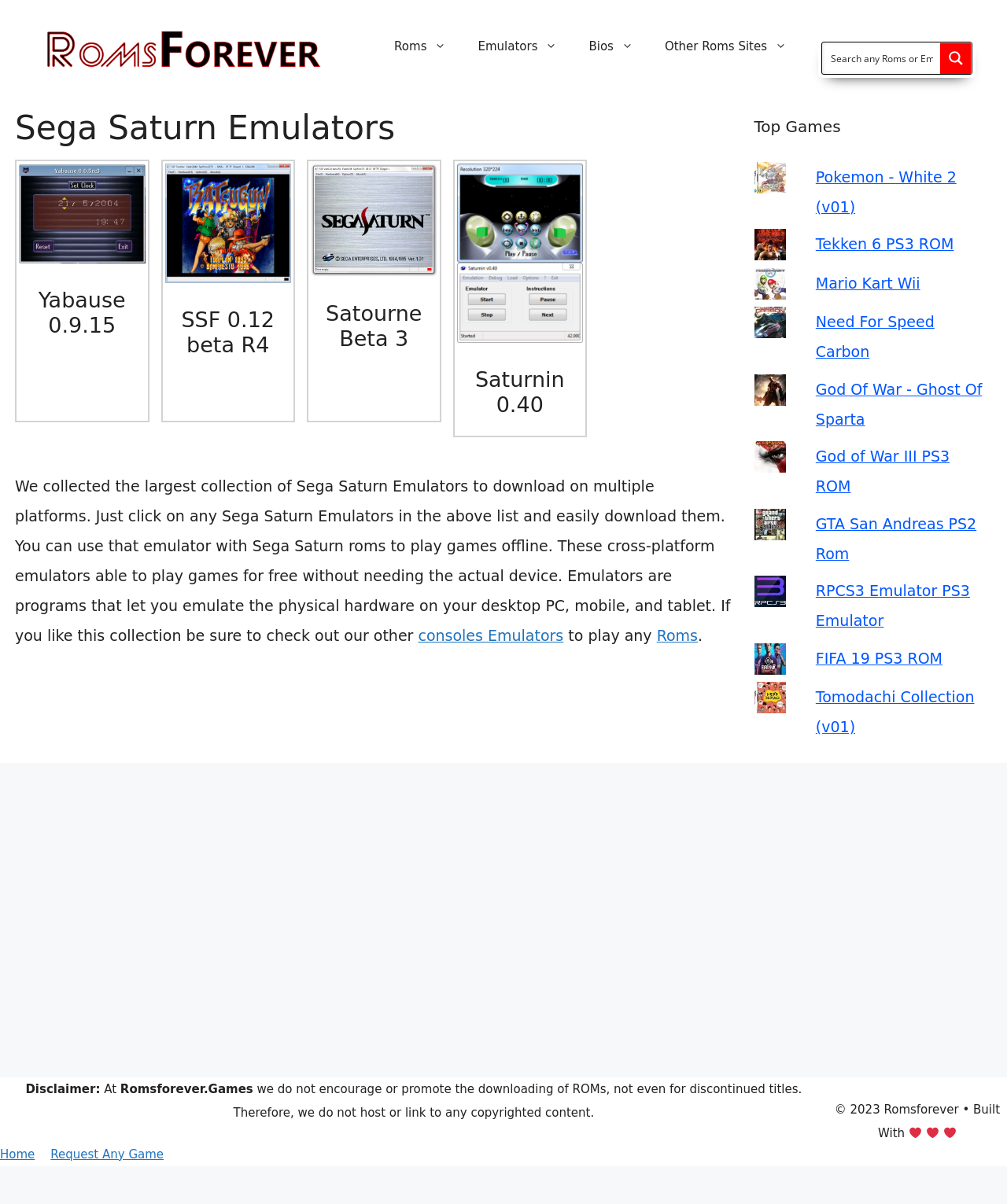Determine the bounding box coordinates of the clickable element to complete this instruction: "Check out Pokemon - White 2 (v01) game". Provide the coordinates in the format of four float numbers between 0 and 1, [left, top, right, bottom].

[0.81, 0.139, 0.95, 0.179]